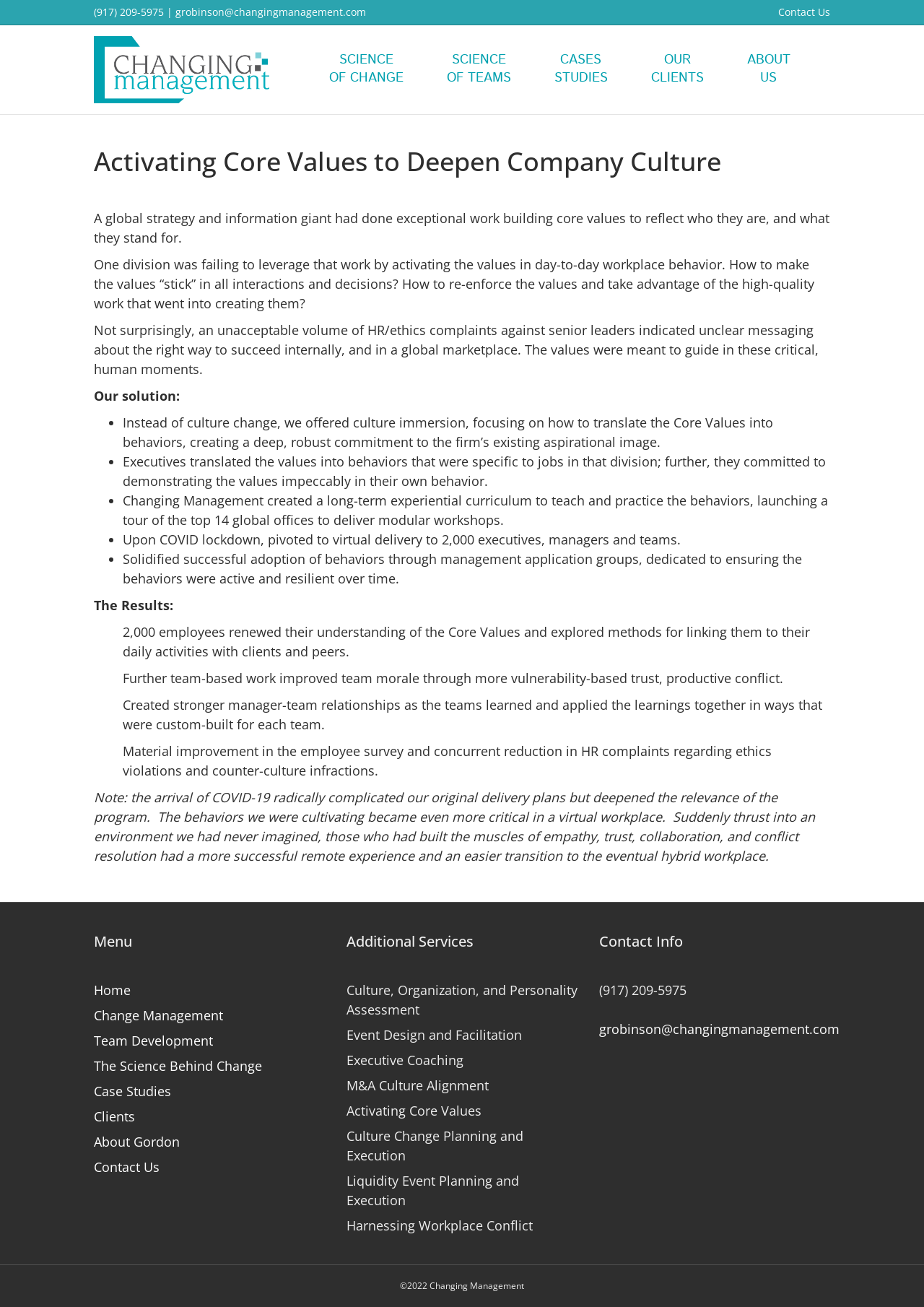Predict the bounding box coordinates of the area that should be clicked to accomplish the following instruction: "Click the 'Home' link". The bounding box coordinates should consist of four float numbers between 0 and 1, i.e., [left, top, right, bottom].

[0.102, 0.751, 0.141, 0.764]